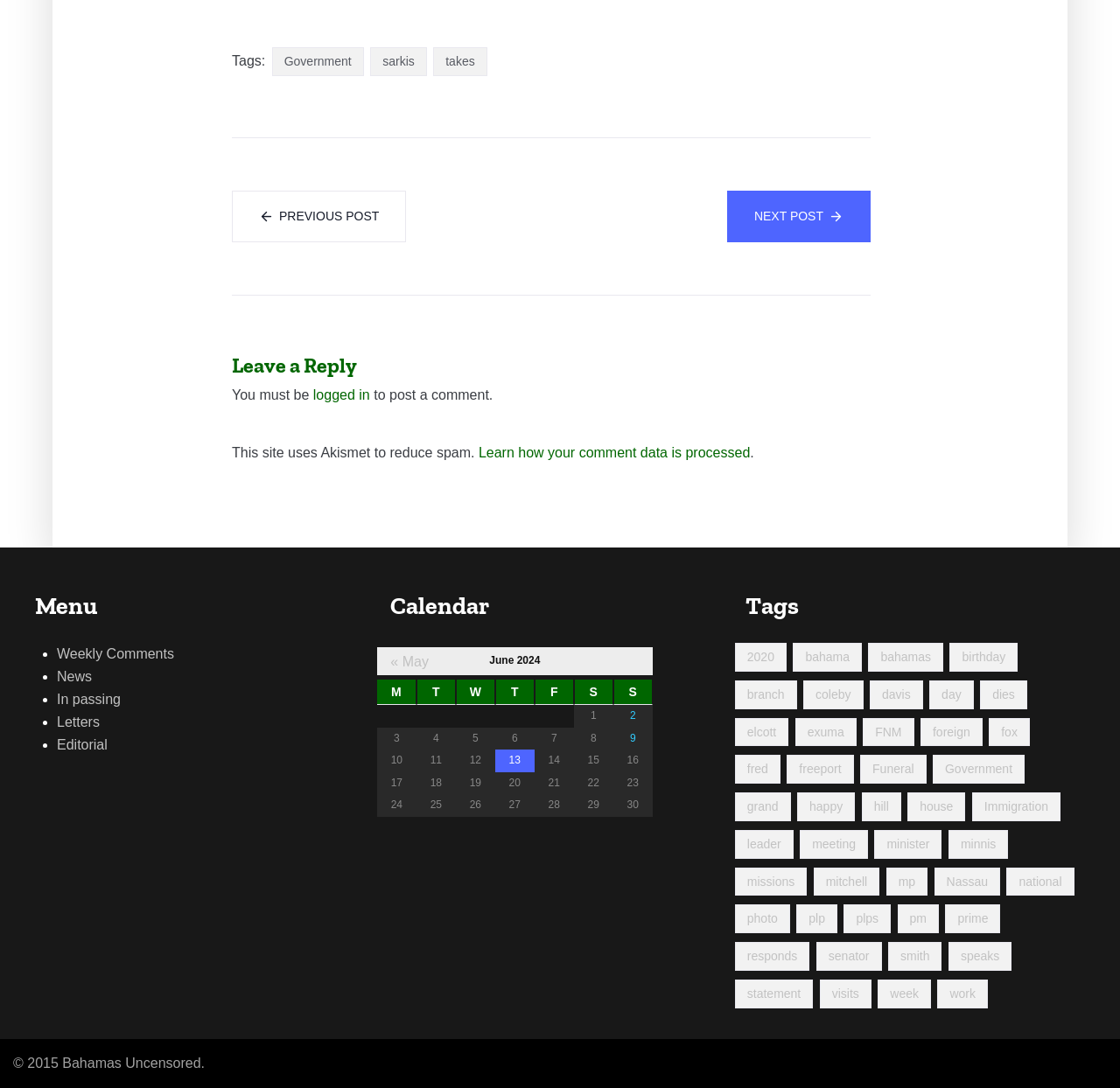Provide the bounding box coordinates of the HTML element described by the text: "« May". The coordinates should be in the format [left, top, right, bottom] with values between 0 and 1.

[0.349, 0.602, 0.383, 0.615]